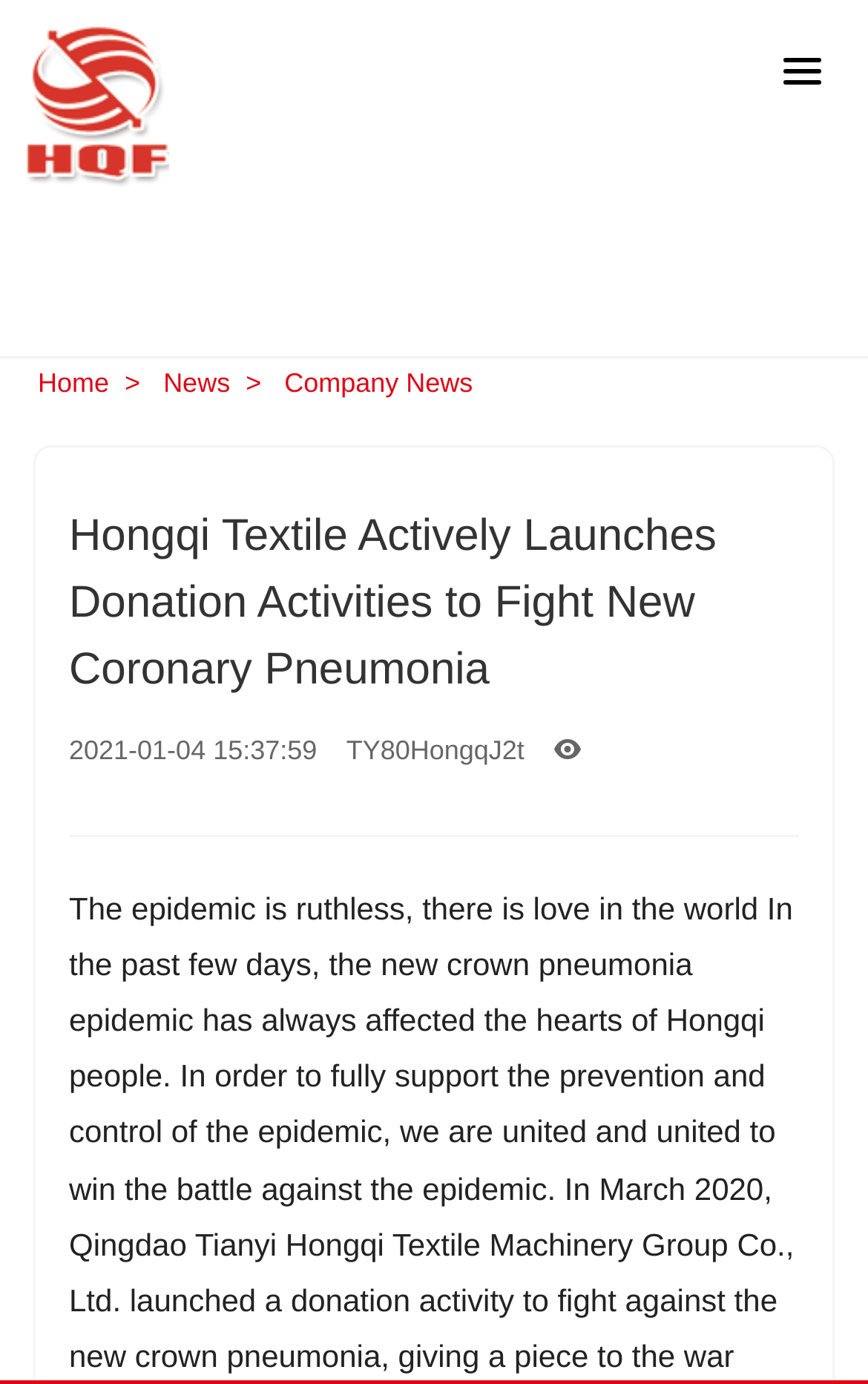Respond with a single word or phrase to the following question: What is the first sentence of the news article?

The epidemic is ruthless, there is love in the world